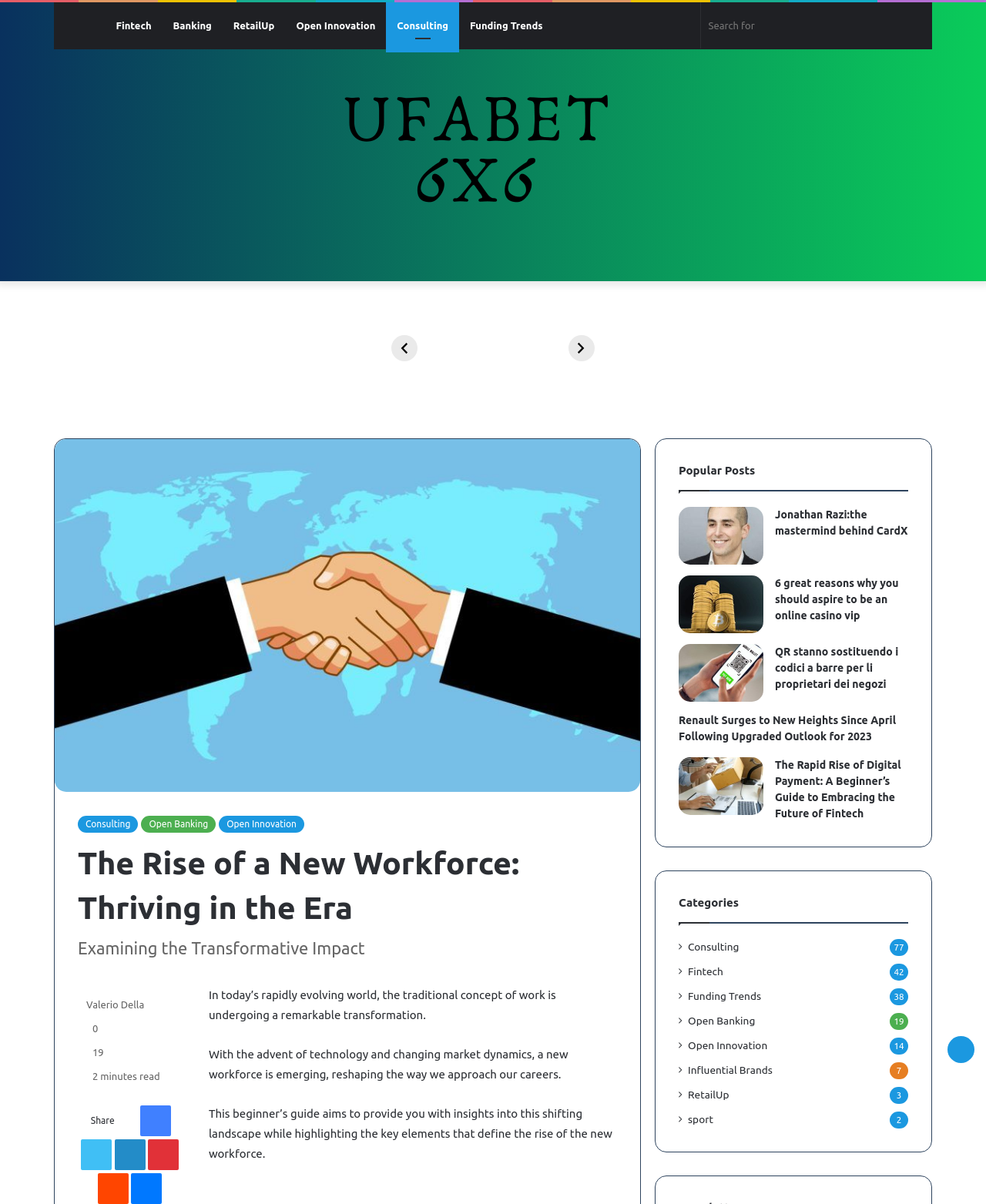Please identify the bounding box coordinates of the element's region that I should click in order to complete the following instruction: "Share the article on Facebook". The bounding box coordinates consist of four float numbers between 0 and 1, i.e., [left, top, right, bottom].

[0.142, 0.918, 0.174, 0.944]